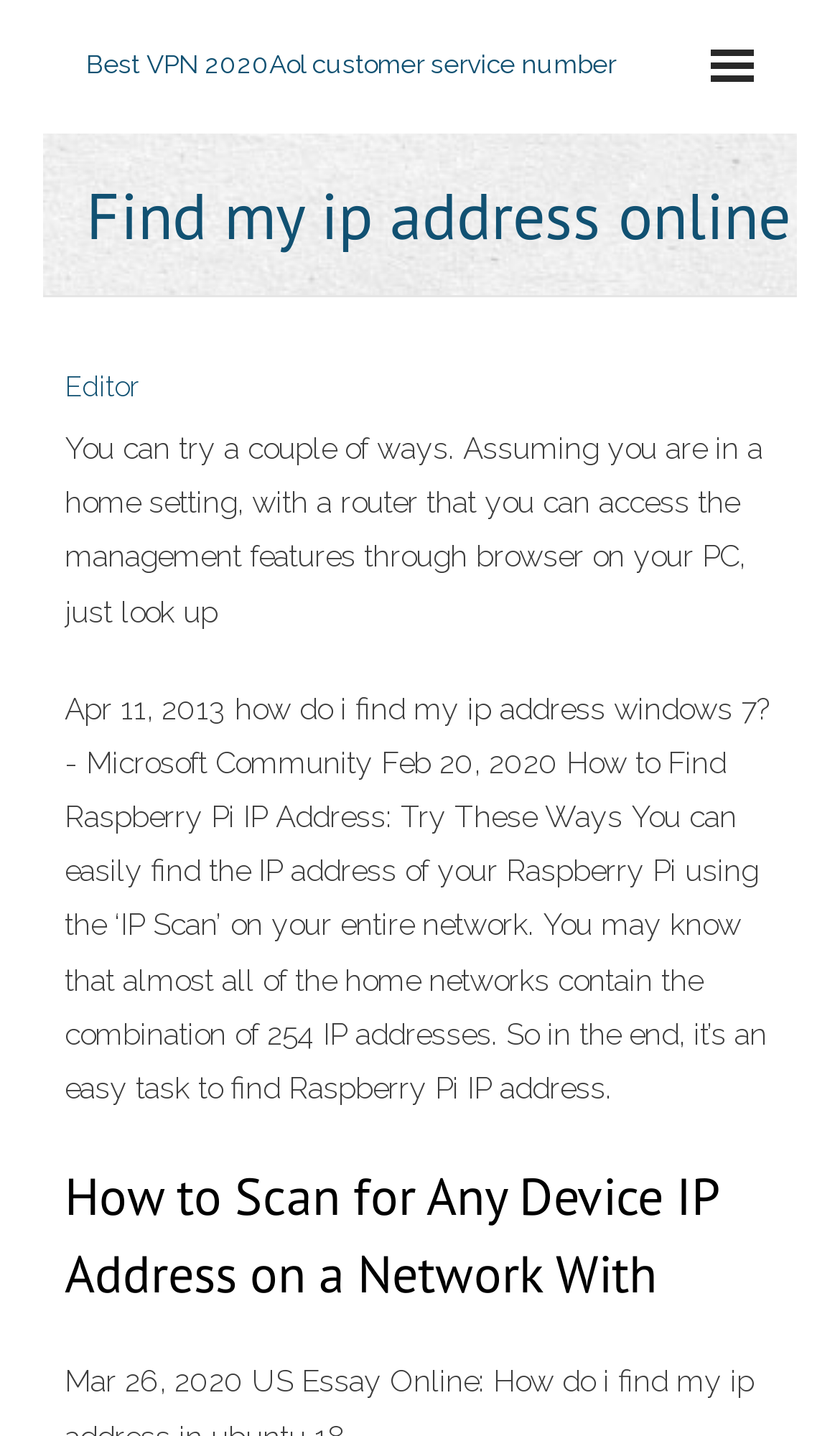Detail the various sections and features present on the webpage.

The webpage is about finding one's IP address online. At the top, there is a table that spans almost the entire width of the page, with a link to "Best VPN 2020" and "Aol customer service number" on the left side. Below this table, there is a prominent heading that reads "Find my ip address online". 

On the left side of the page, there is a link to "Editor". Next to it, there is a block of text that explains how to find one's IP address in a home setting with a router. The text is followed by two paragraphs that provide more information on finding IP addresses, including a method for finding the IP address of a Raspberry Pi device. 

Further down the page, there is another heading that reads "How to Scan for Any Device IP Address on a Network With". This heading is positioned near the bottom of the page. Overall, the webpage appears to be a resource for finding IP addresses, with a focus on home networks and devices.